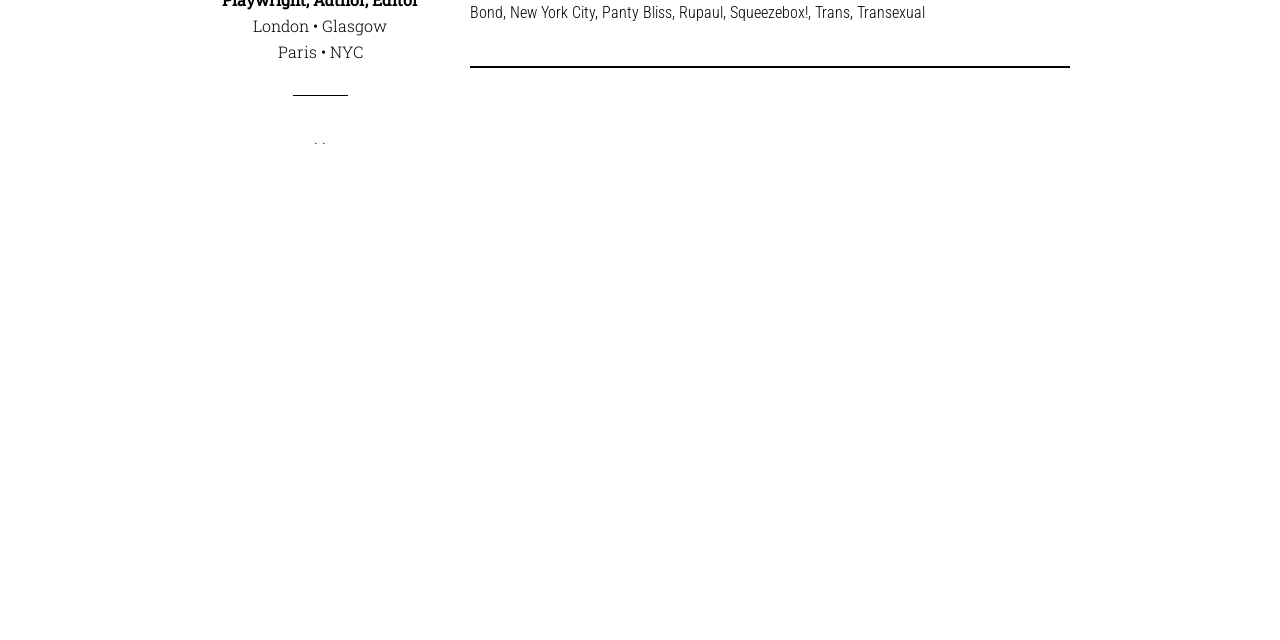Find the coordinates for the bounding box of the element with this description: "Panty Bliss".

[0.47, 0.005, 0.525, 0.034]